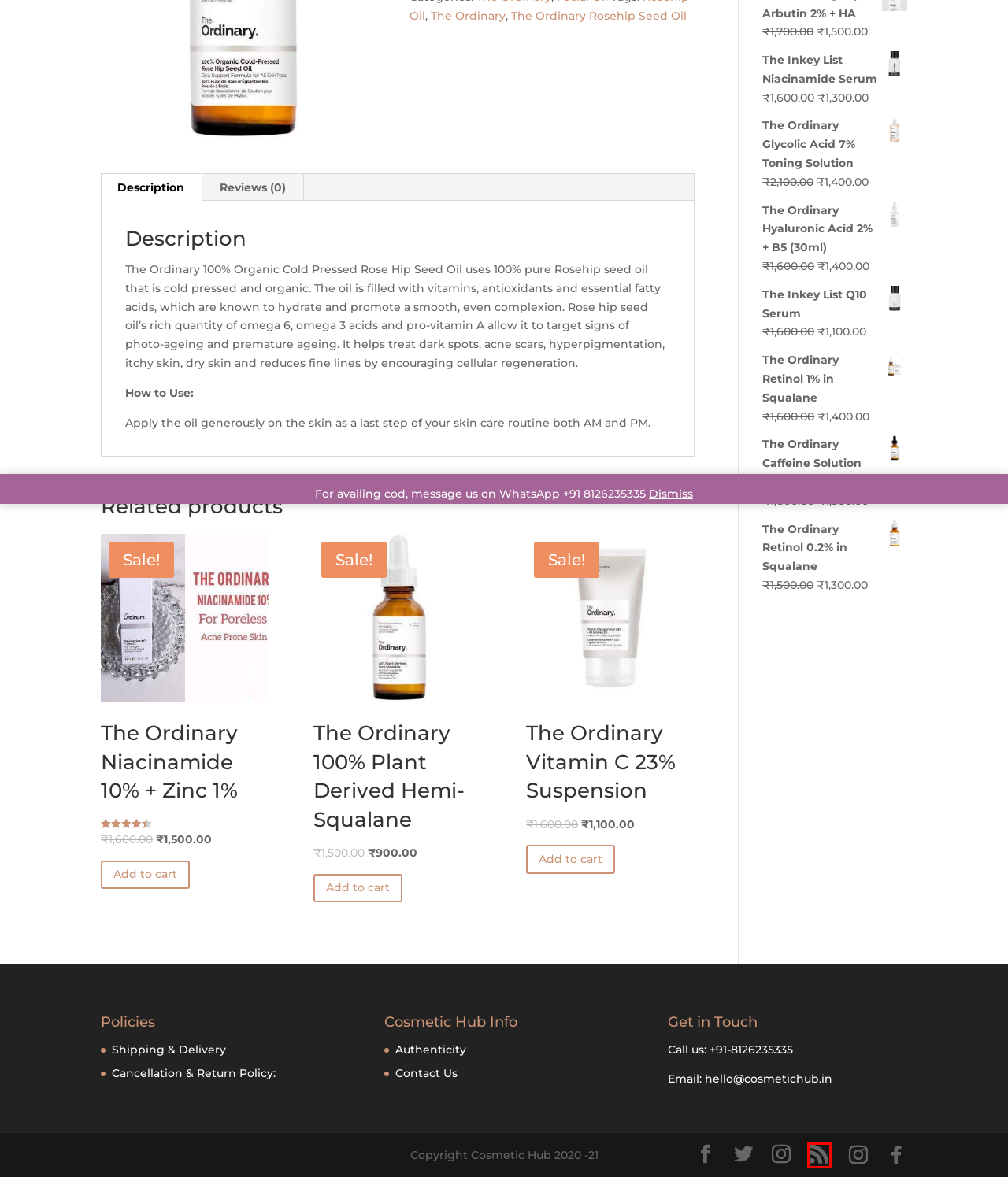Given a screenshot of a webpage with a red bounding box highlighting a UI element, determine which webpage description best matches the new webpage that appears after clicking the highlighted element. Here are the candidates:
A. The Inkey List Q10 Serum In India - Cosmetic Hub
B. Cancellation & Return Policy: - Cosmetic Hub
C. The Ordinary Retinol 1% In Squalane - 30ml Cosmetic Hub
D. The Ordinary 100% Plant Derived Hemi-Squalane - Cosmetic Hub
E. Authenticity - Cosmetic Hub
F. The Ordinary Vitamin C 23% Suspension - Cosmetic Hub
G. Cosmetic Hub
H. The Ordinary Retinol 0.2% In Squalane - Cosmetic Hub

G